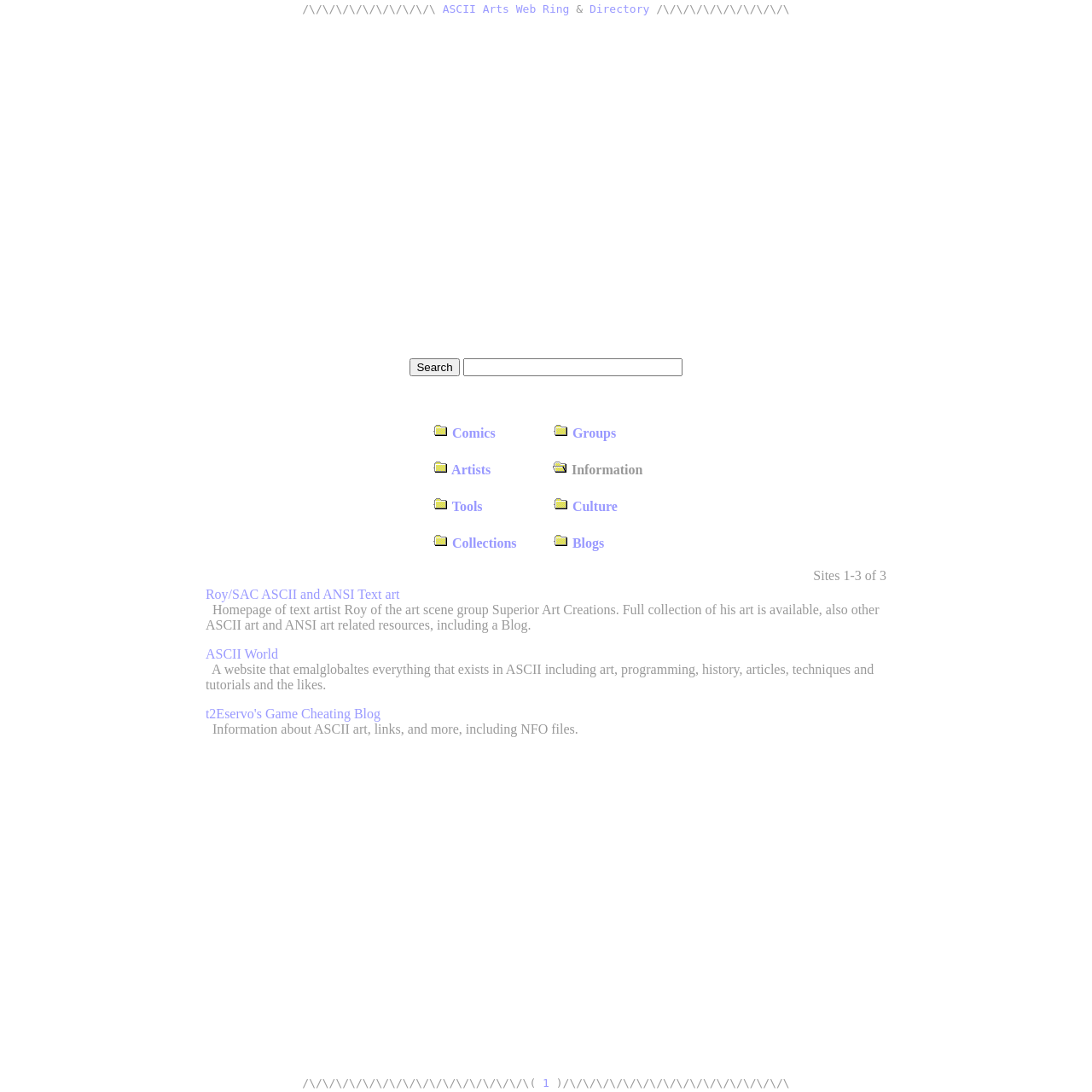Please give a concise answer to this question using a single word or phrase: 
What is the theme of the website 'Roy/SAC ASCII and ANSI Text art'?

ASCII art